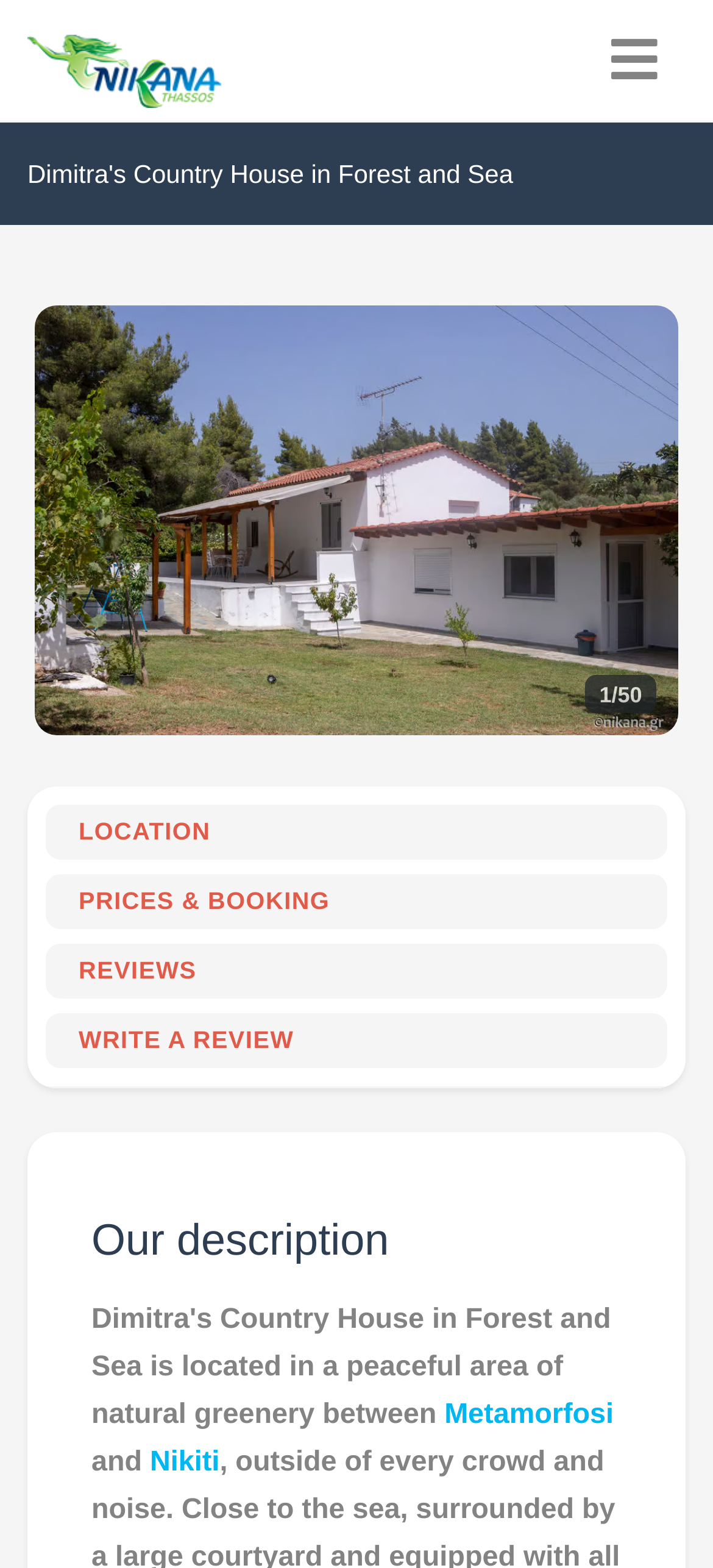What is the location of the accommodation?
Using the picture, provide a one-word or short phrase answer.

Between Metamorfosi and Nikiti